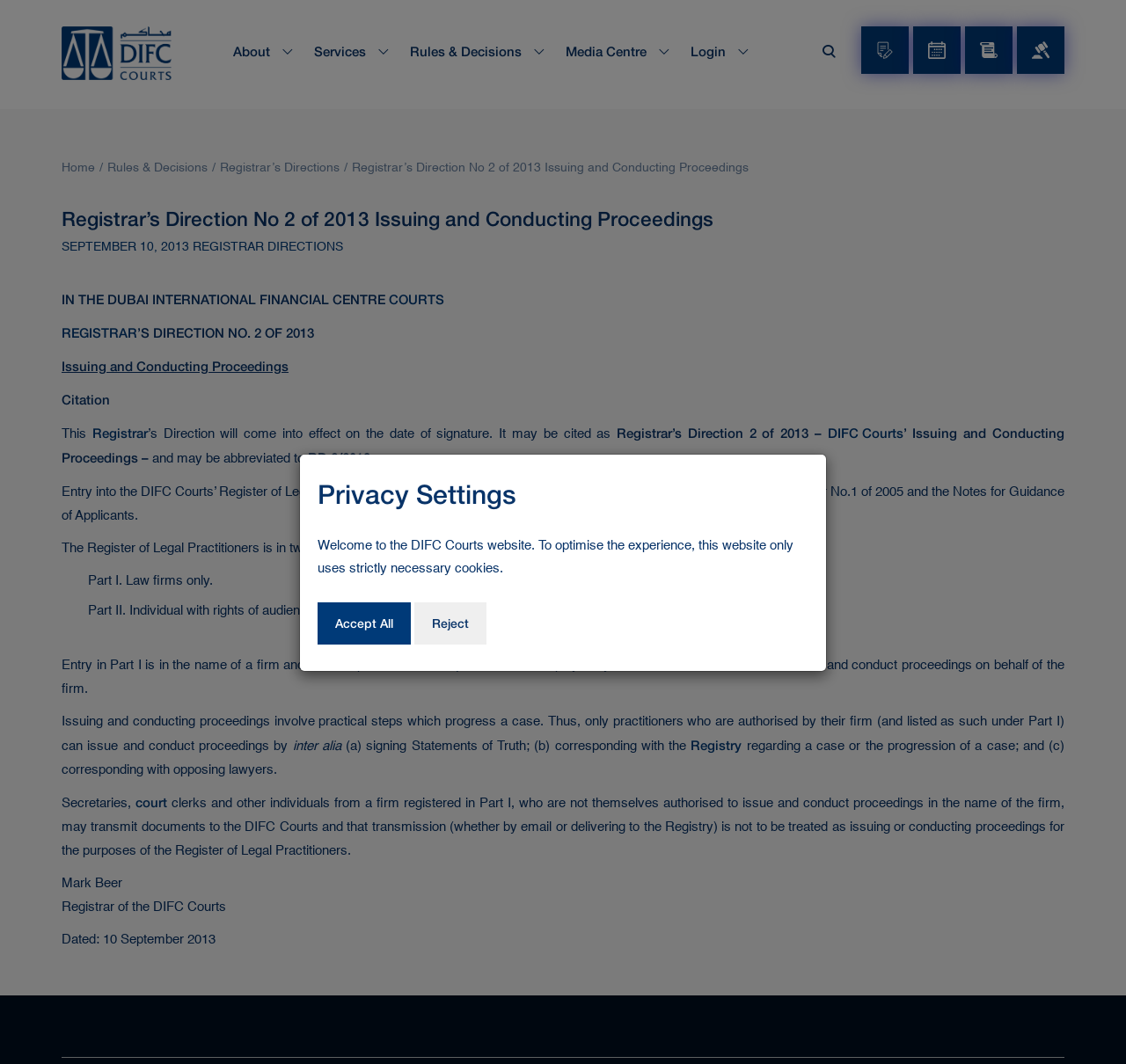Please provide a brief answer to the question using only one word or phrase: 
What is the name of the court mentioned in the webpage?

DIFC Courts